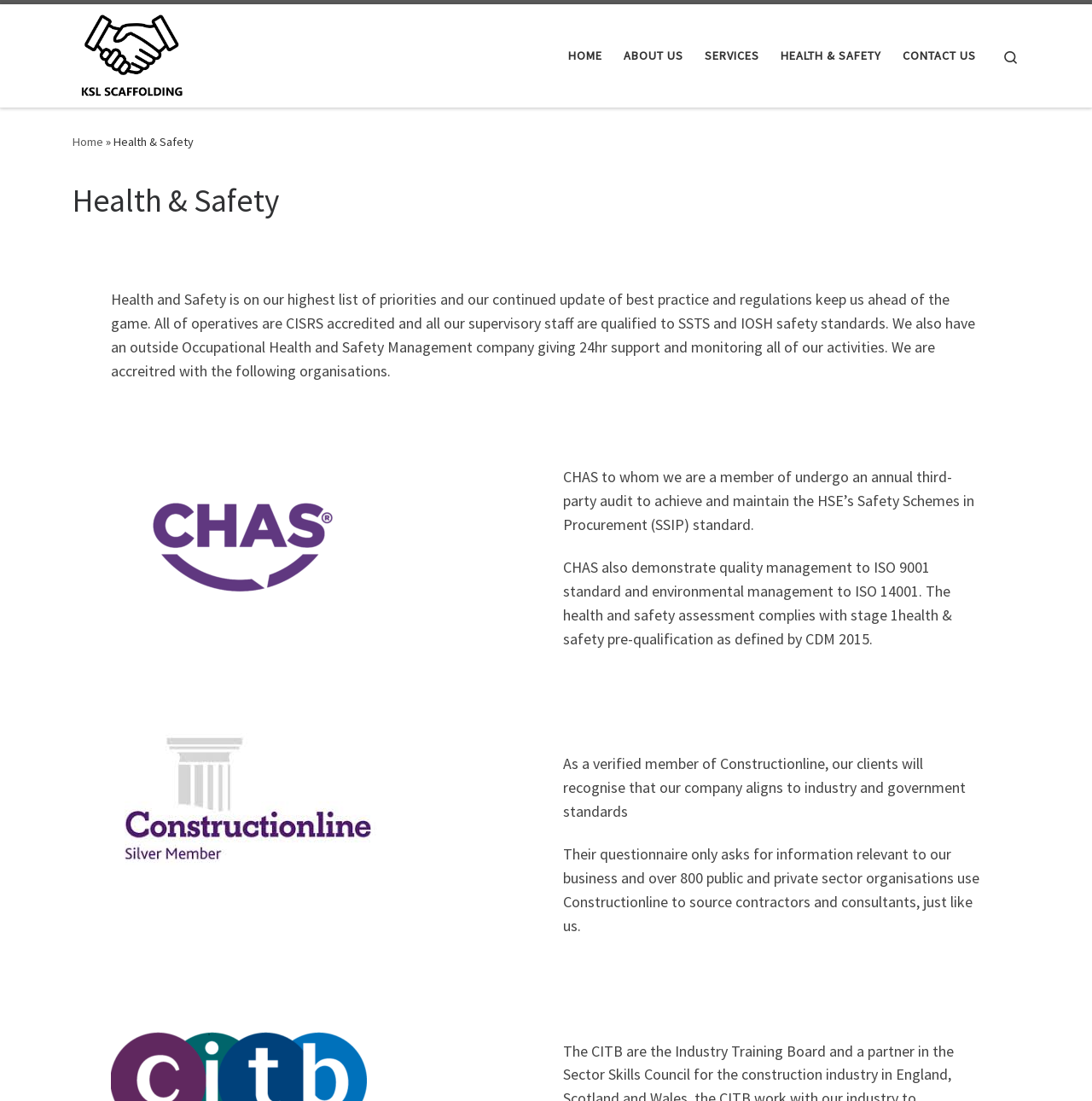Locate the bounding box coordinates of the clickable area to execute the instruction: "Click on the 'KSL Scaffolding Ltd' link". Provide the coordinates as four float numbers between 0 and 1, represented as [left, top, right, bottom].

[0.066, 0.03, 0.175, 0.065]